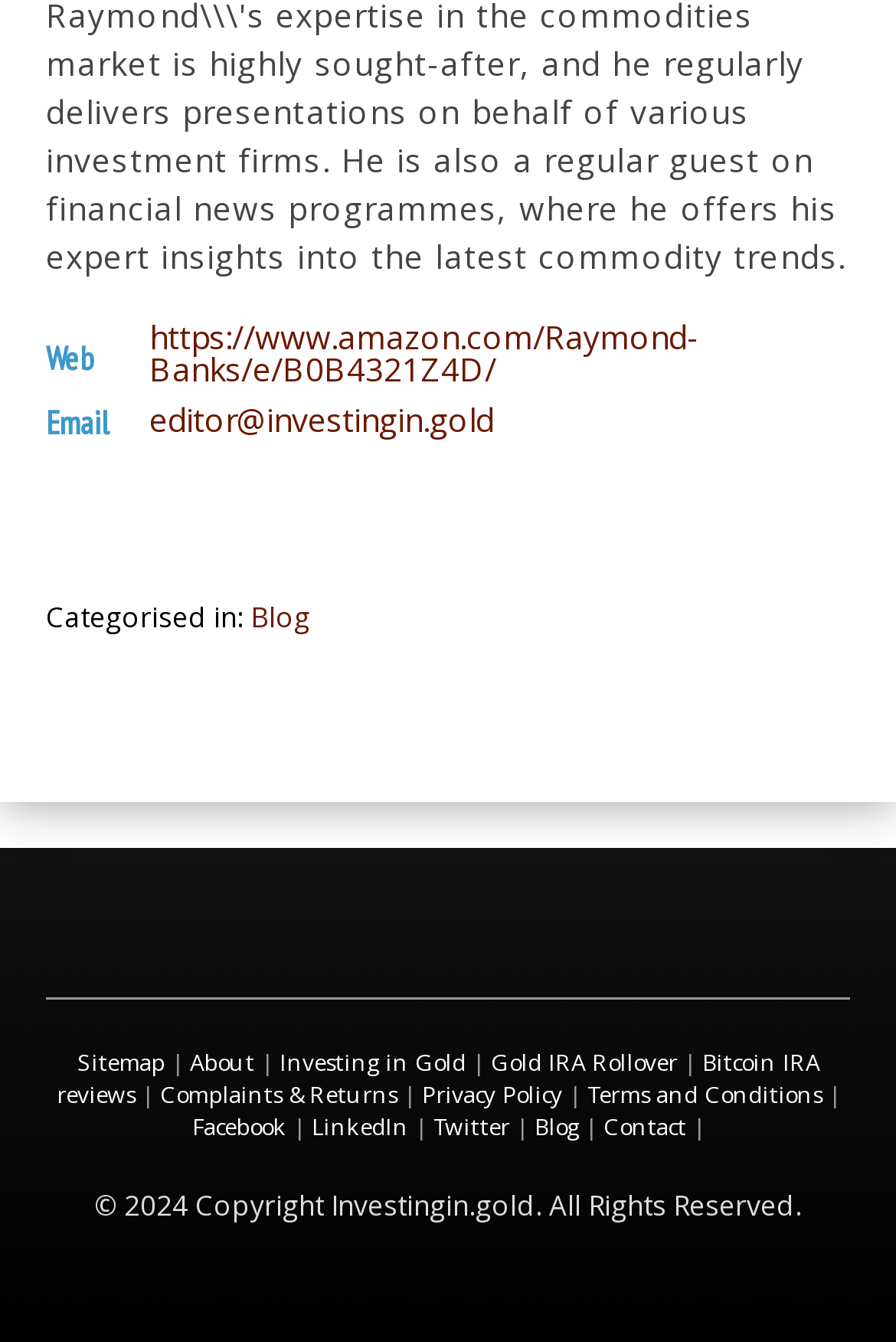Given the element description ITF $25K, predict the bounding box coordinates for the UI element in the webpage screenshot. The format should be (top-left x, top-left y, bottom-right x, bottom-right y), and the values should be between 0 and 1.

None